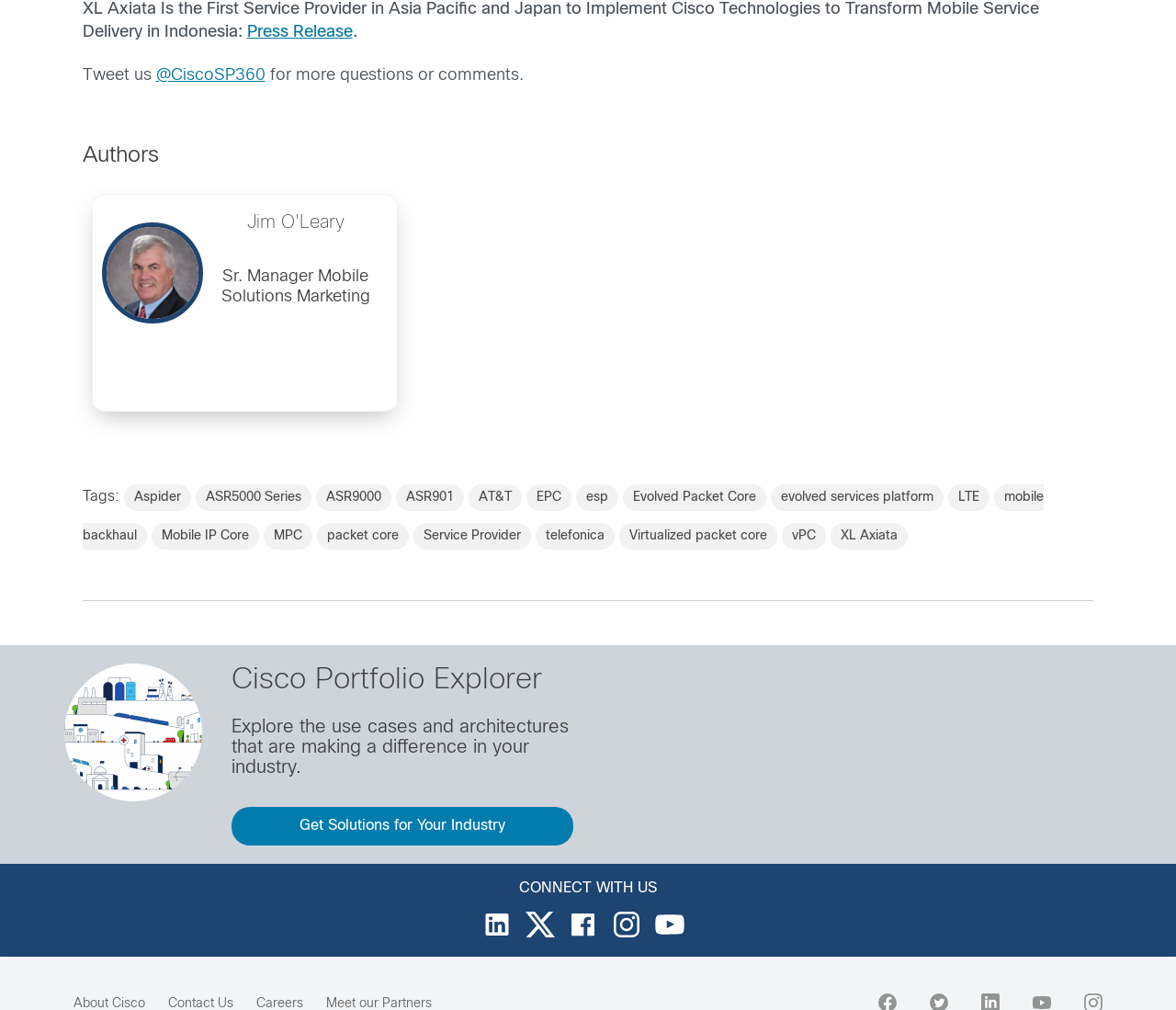Find the bounding box coordinates for the UI element that matches this description: "Evolved Packet Core".

[0.529, 0.48, 0.651, 0.506]